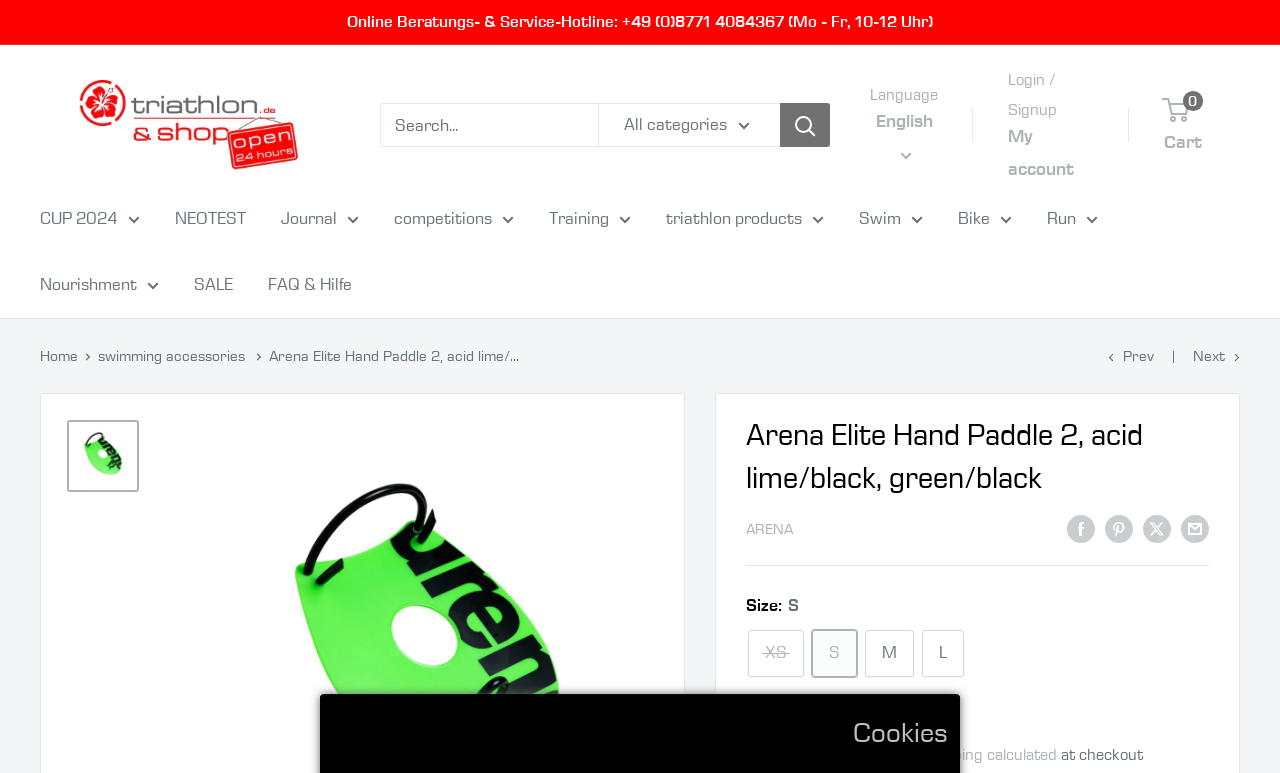Find the bounding box coordinates of the element you need to click on to perform this action: 'Share on Facebook'. The coordinates should be represented by four float values between 0 and 1, in the format [left, top, right, bottom].

[0.834, 0.662, 0.855, 0.703]